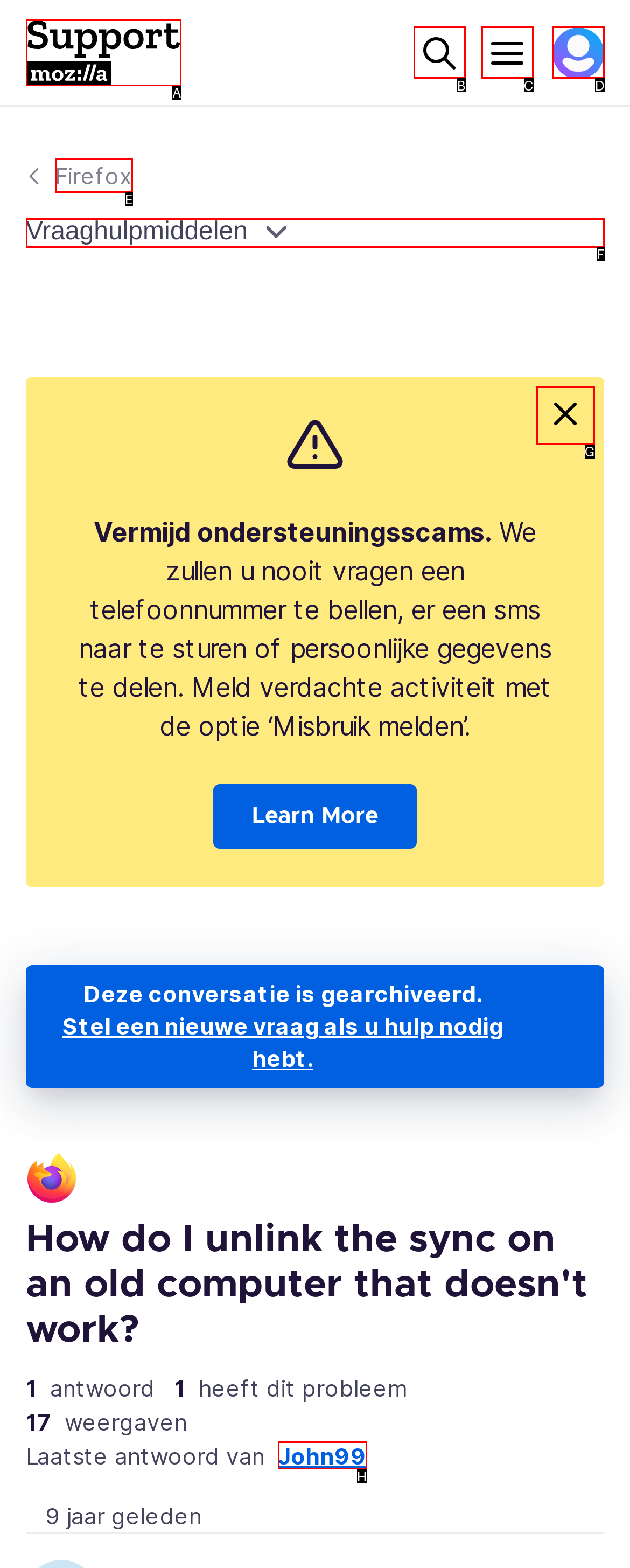Select the HTML element that fits the following description: John99
Provide the letter of the matching option.

H